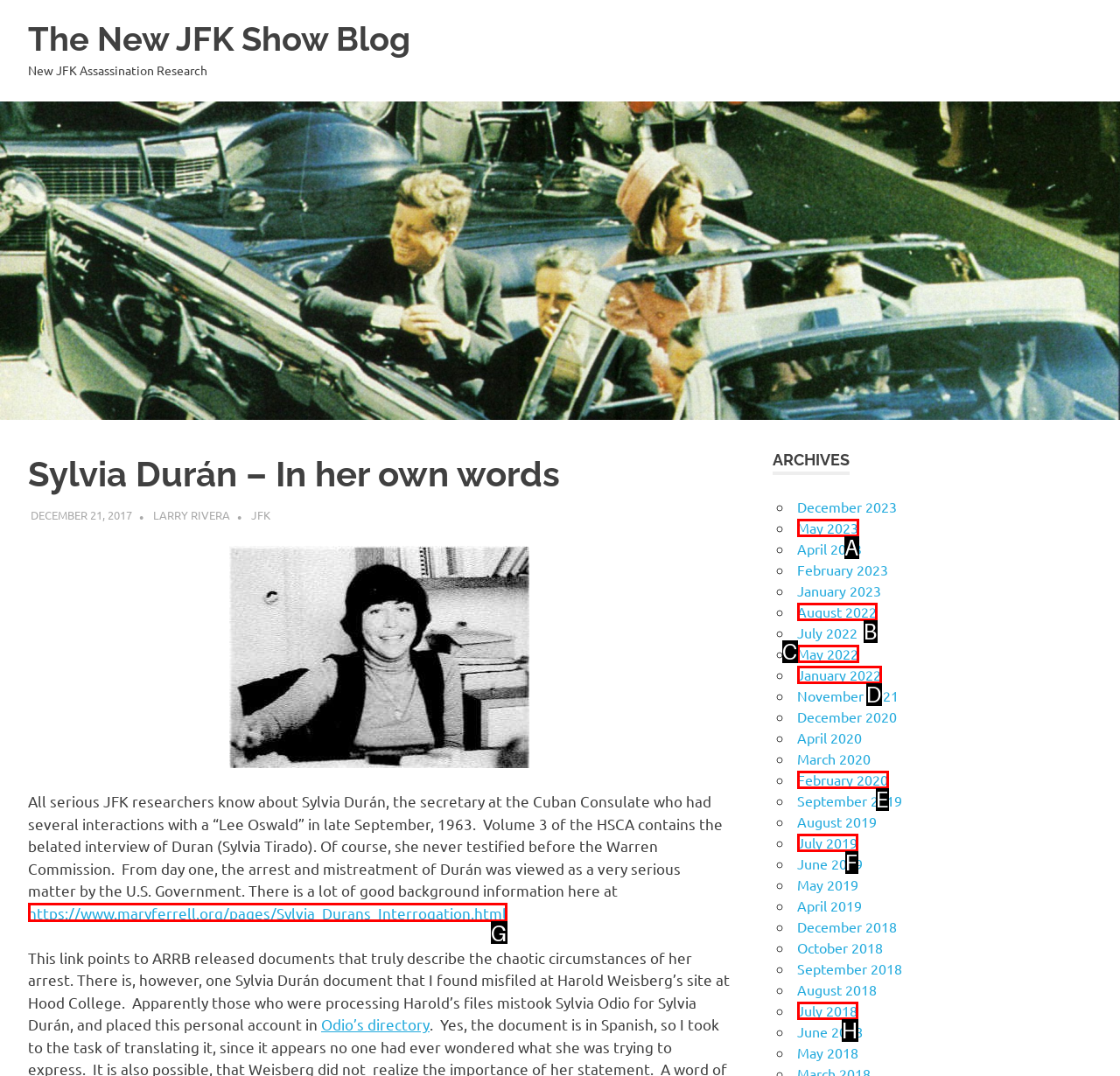Choose the option that matches the following description: https://www.maryferrell.org/pages/Sylvia_Durans_Interrogation.html
Reply with the letter of the selected option directly.

G